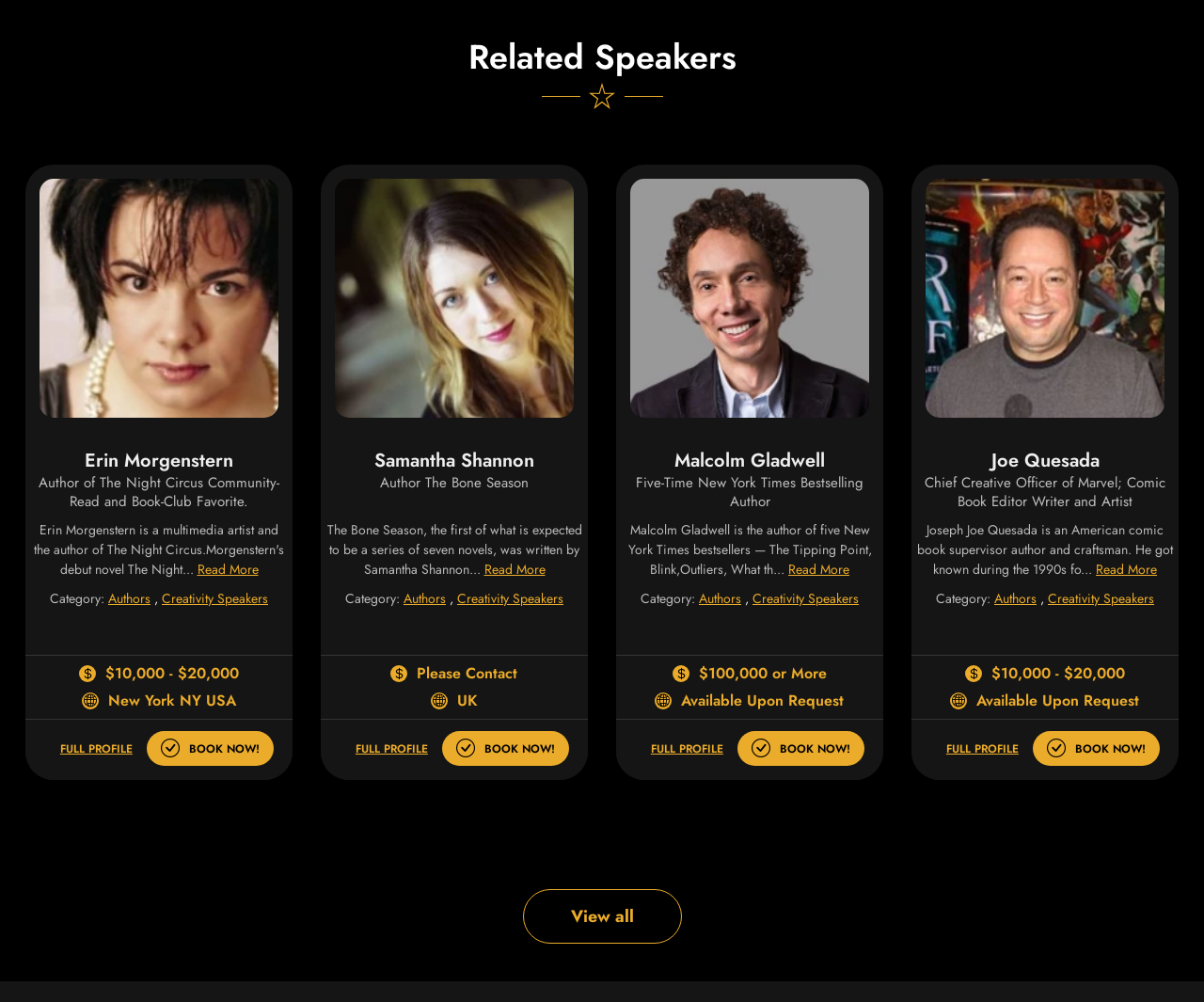What is the category of Joe Quesada? Examine the screenshot and reply using just one word or a brief phrase.

Authors